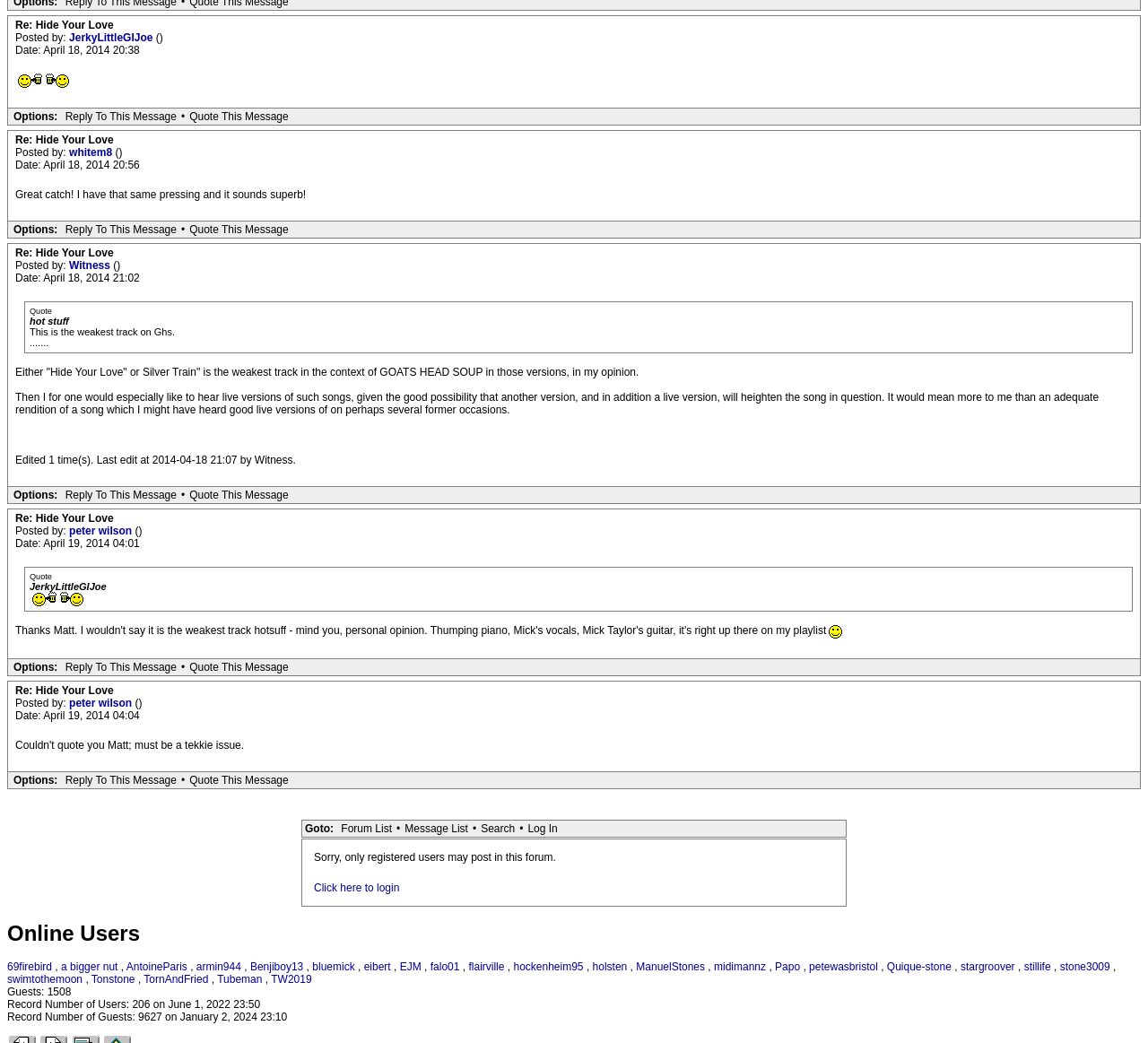Locate the bounding box for the described UI element: "Message List". Ensure the coordinates are four float numbers between 0 and 1, formatted as [left, top, right, bottom].

[0.349, 0.787, 0.412, 0.801]